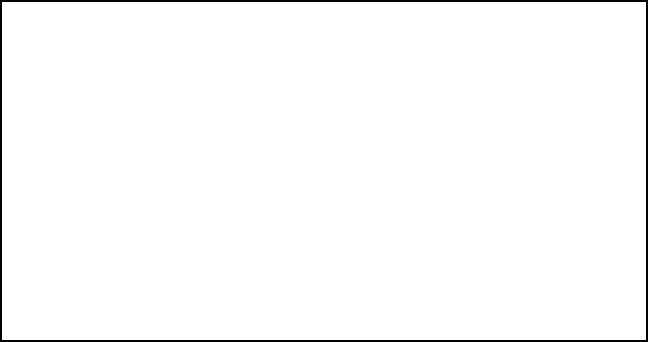Describe all the elements in the image with great detail.

The image titled "Legendary Marketer Review - Legendary Marketer intro" captures the essence of the Legendary Marketer program. This program, established by David Sharpe, serves as both a training resource and a financial opportunity in the realm of internet marketing. It is designed to equip participants with essential skills to succeed in affiliate marketing through a variety of digital modules and instructional videos. Additionally, the program includes mastermind events that are instrumental in keeping members informed about the latest marketing trends, making it a comprehensive tool for aspiring online marketers.